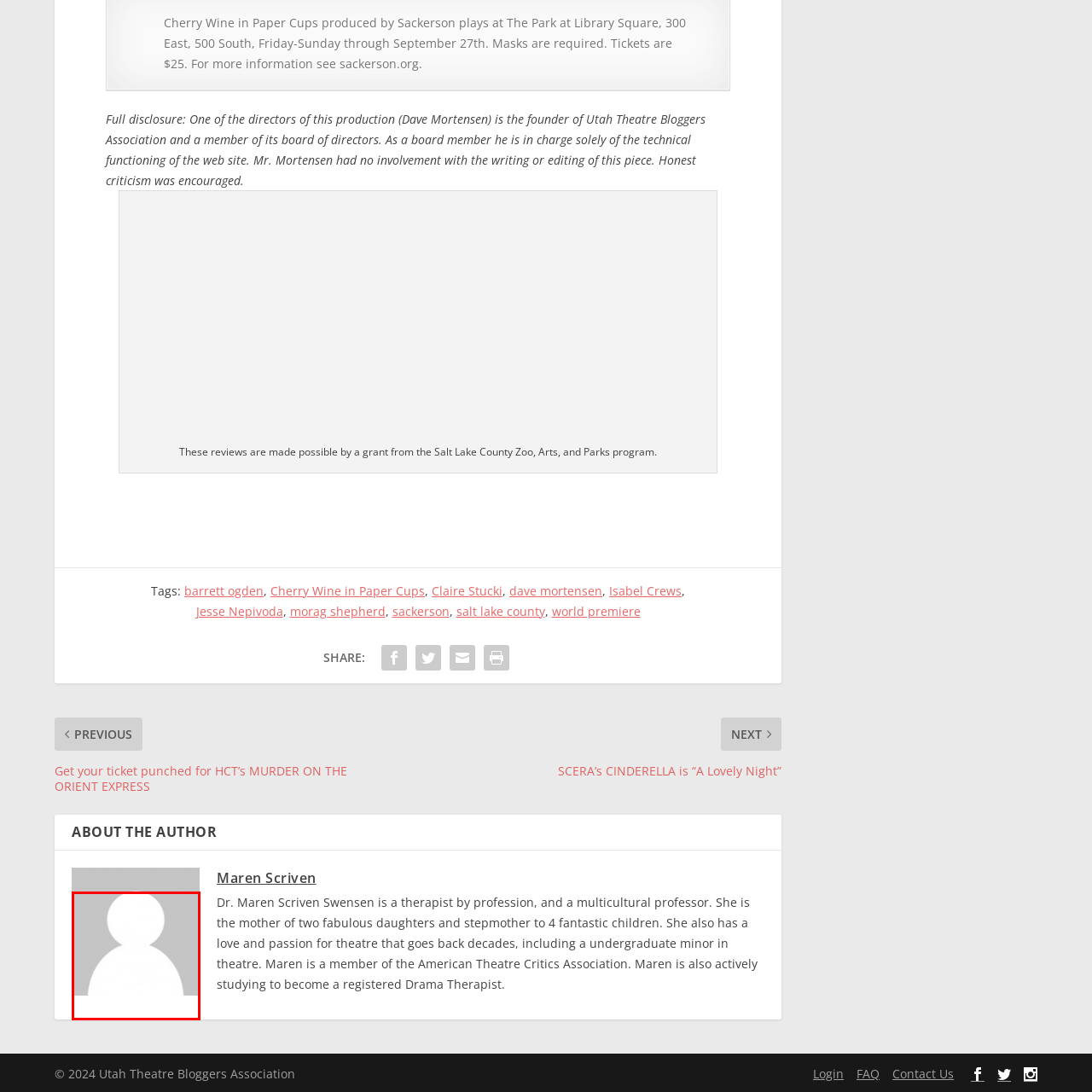Explain in detail what is depicted in the image enclosed by the red boundary.

The image features a placeholder avatar, typically used to represent a person in digital contexts when a specific image is not available. This particular avatar may accompany the profile of Dr. Maren Scriven, who is discussed in the surrounding text as a therapist, multicultural professor, and passionate theatre enthusiast. She is also a member of the American Theatre Critics Association, highlighting her involvement in both therapeutic fields and the arts. The placement of the image in the layout suggests a personal connection to the author of the accompanying biography, providing a visual cue that strengthens the reader's understanding of her identity and contributions.